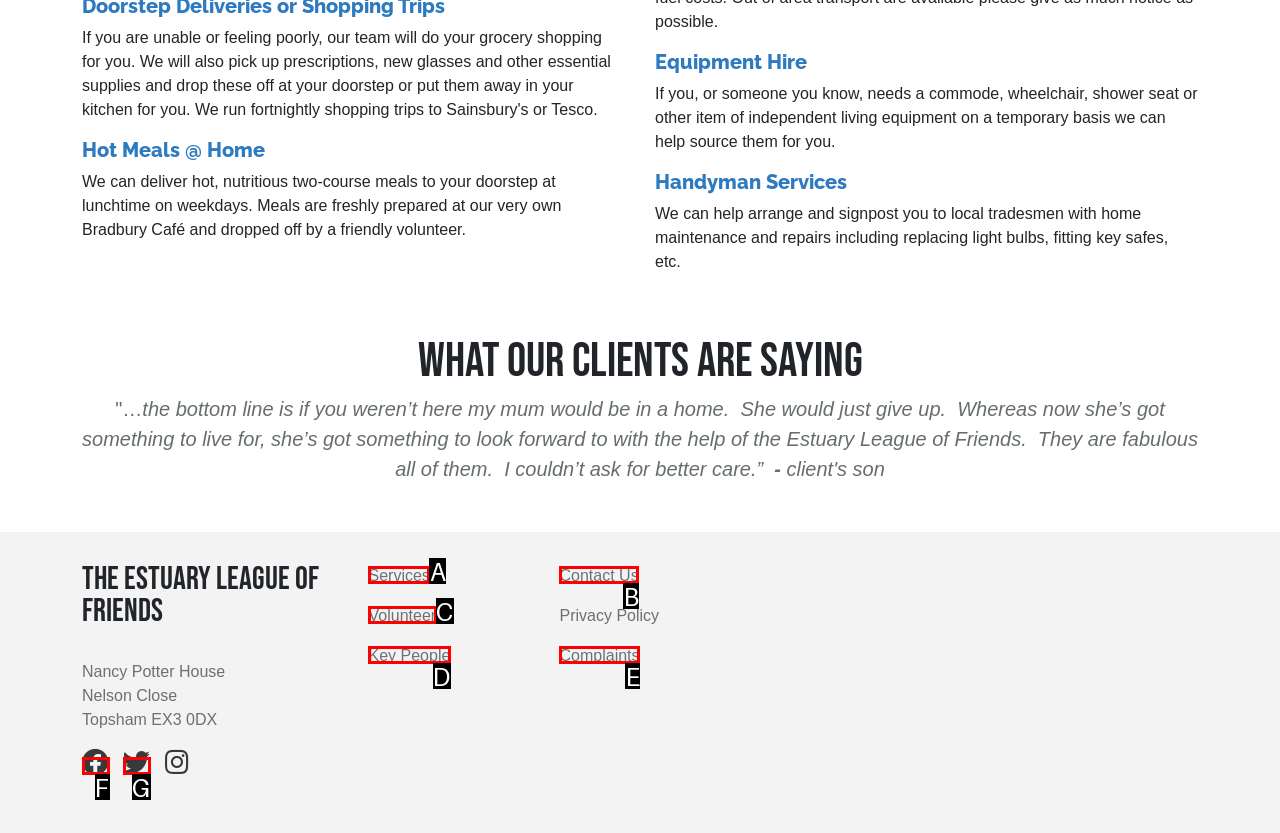Given the description: Volunteer, select the HTML element that matches it best. Reply with the letter of the chosen option directly.

C